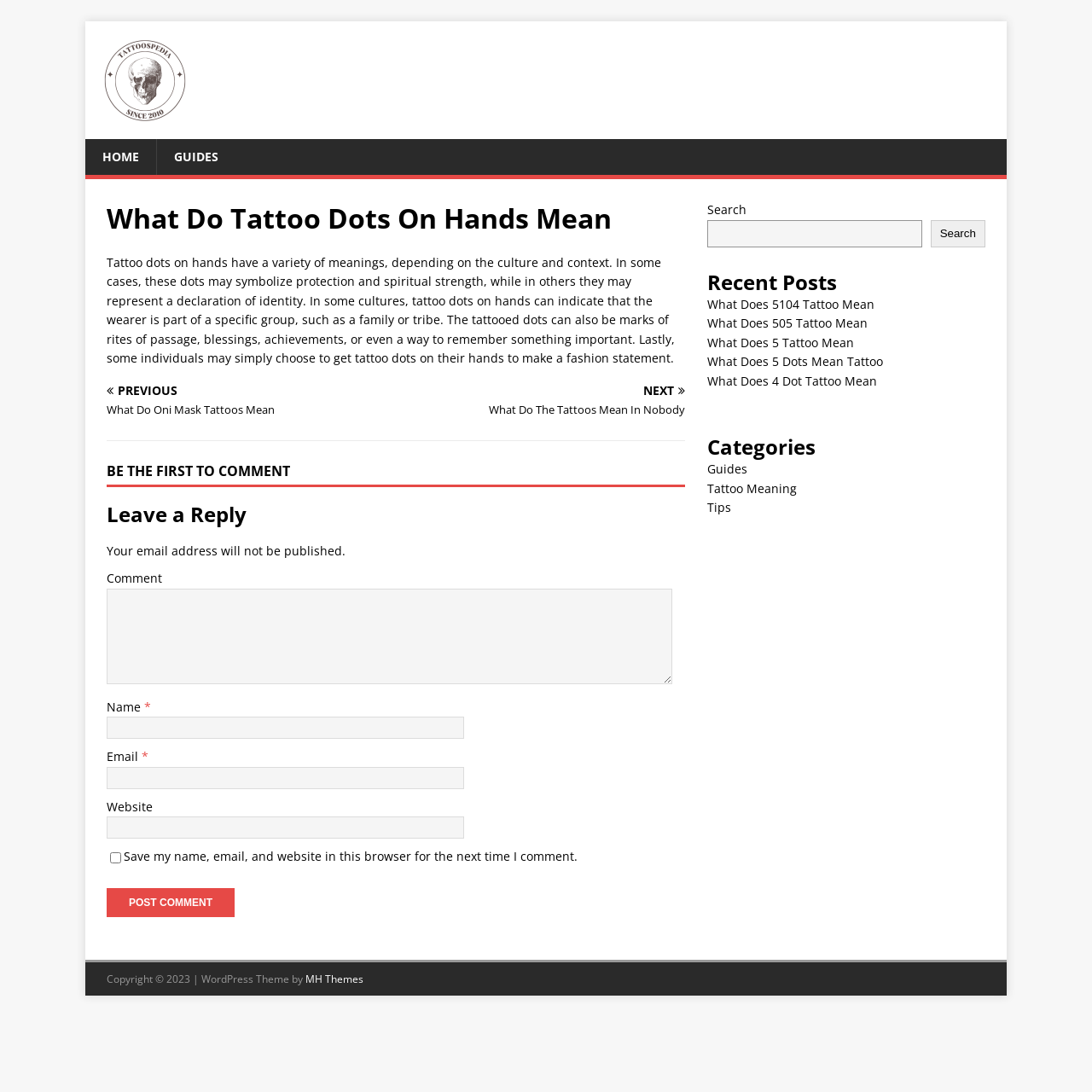Can you specify the bounding box coordinates of the area that needs to be clicked to fulfill the following instruction: "Learn more about the Spring 2024 concert"?

None